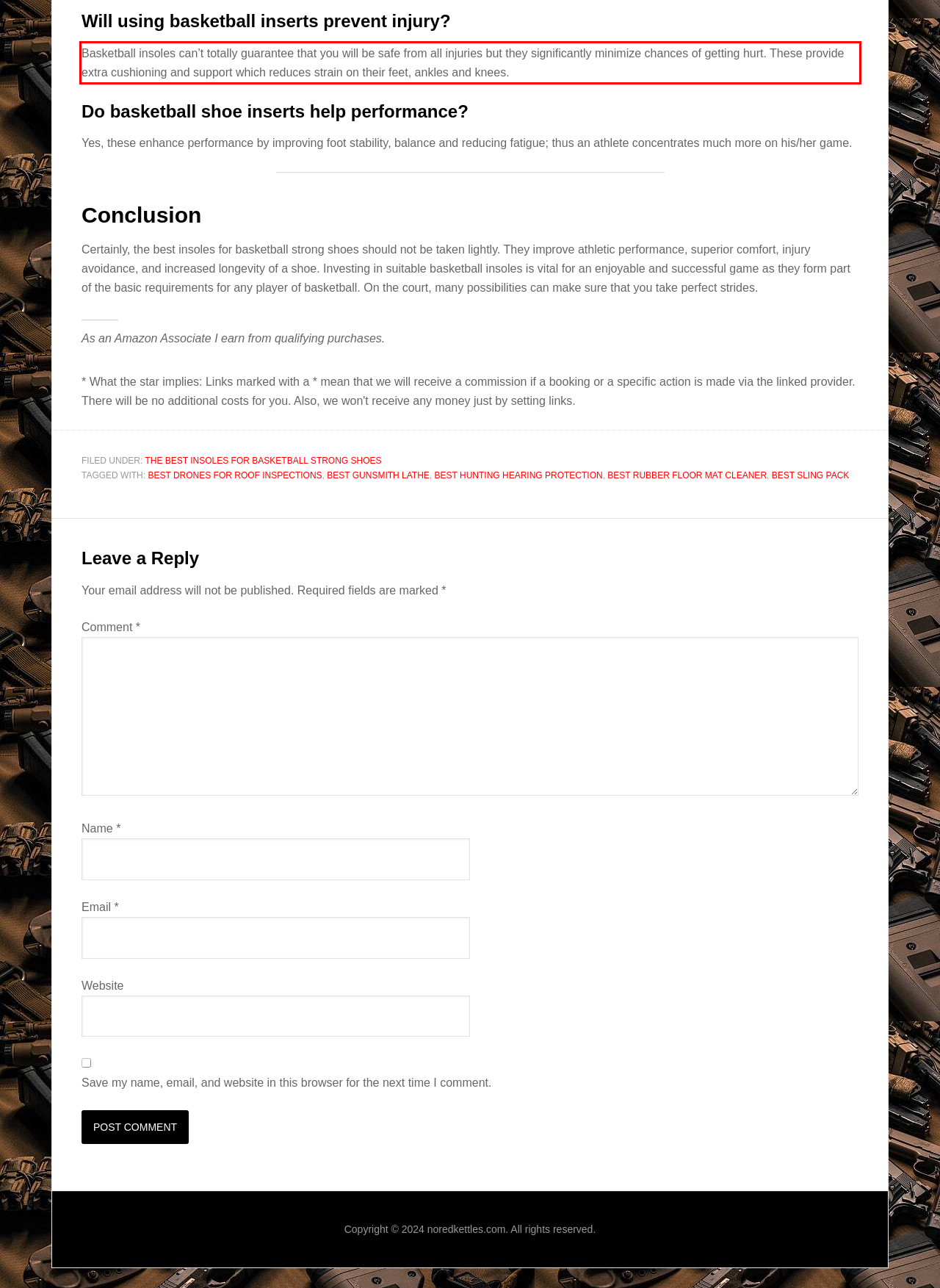With the provided screenshot of a webpage, locate the red bounding box and perform OCR to extract the text content inside it.

Basketball insoles can’t totally guarantee that you will be safe from all injuries but they significantly minimize chances of getting hurt. These provide extra cushioning and support which reduces strain on their feet, ankles and knees.